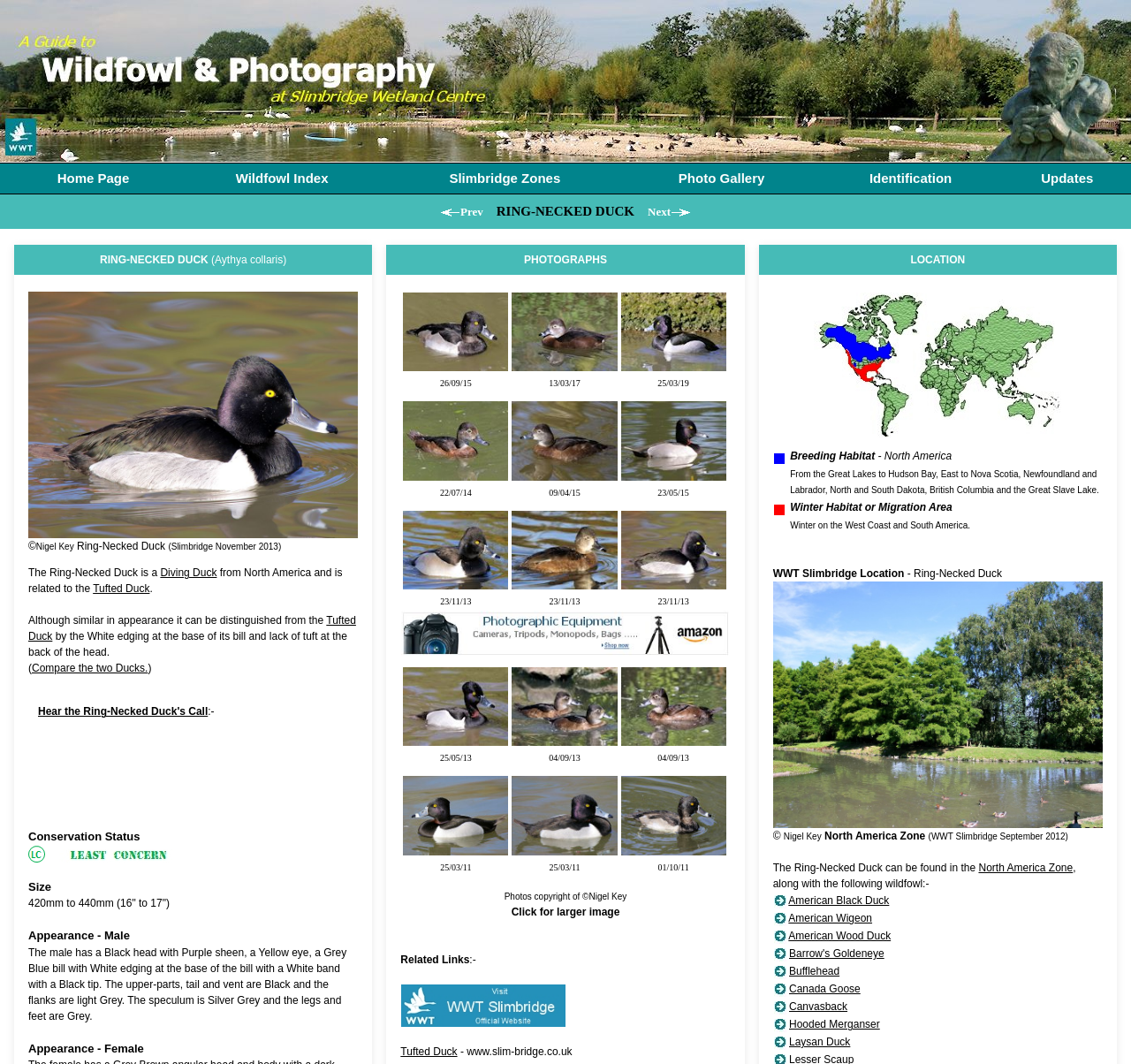What is the date of the third photo of the Ring-Necked Duck?
Give a detailed and exhaustive answer to the question.

The date of the third photo of the Ring-Necked Duck can be found in the table with the heading 'PHOTOGRAPHS'. The third grid cell contains the date '25/03/19' which corresponds to the third photo of the Ring-Necked Duck.